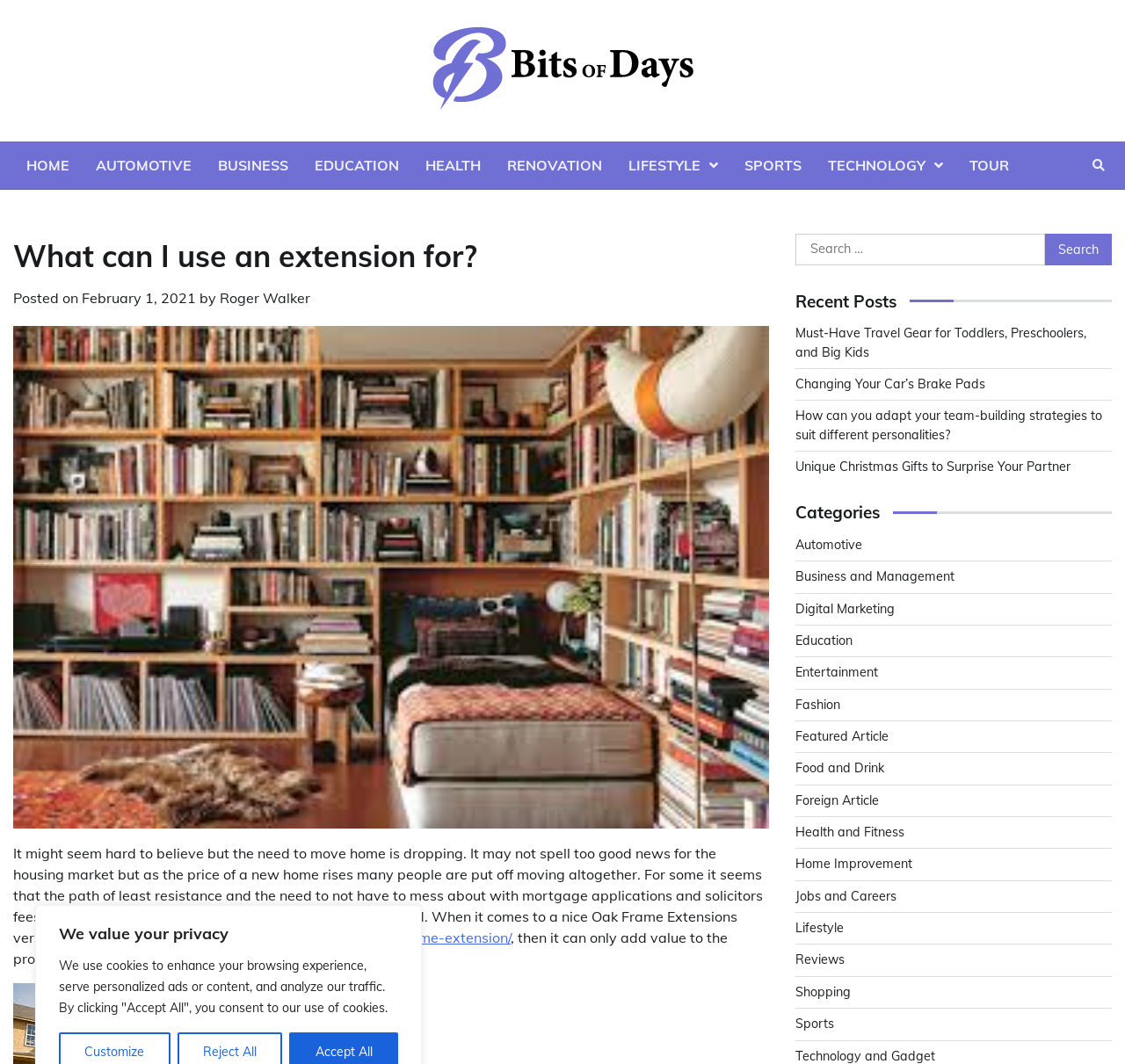Provide a one-word or one-phrase answer to the question:
What is the name of the website?

Bits Of Days